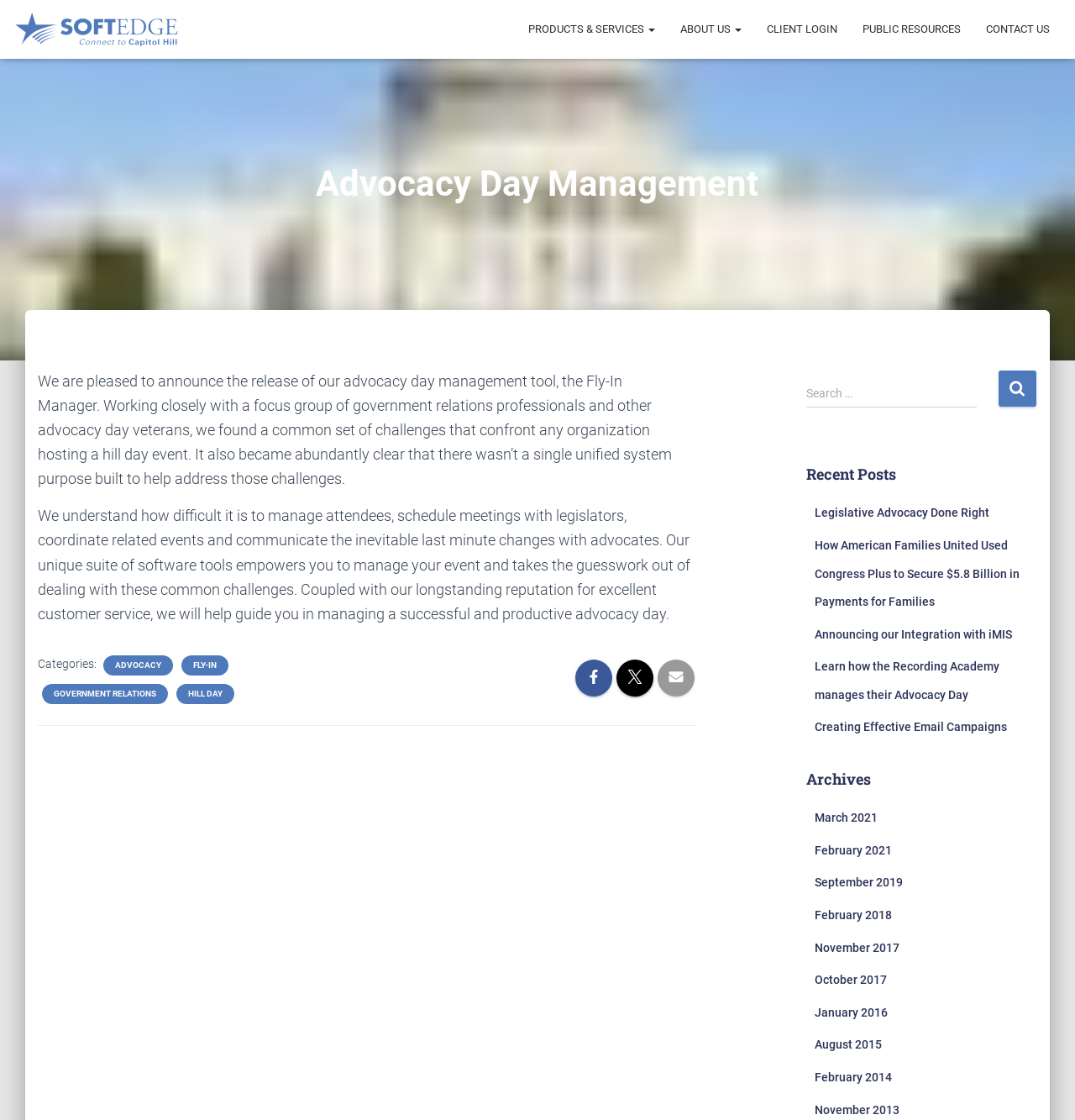Answer the question with a brief word or phrase:
What categories are listed on the webpage?

ADVOCACY, FLY-IN, GOVERNMENT RELATIONS, HILL DAY